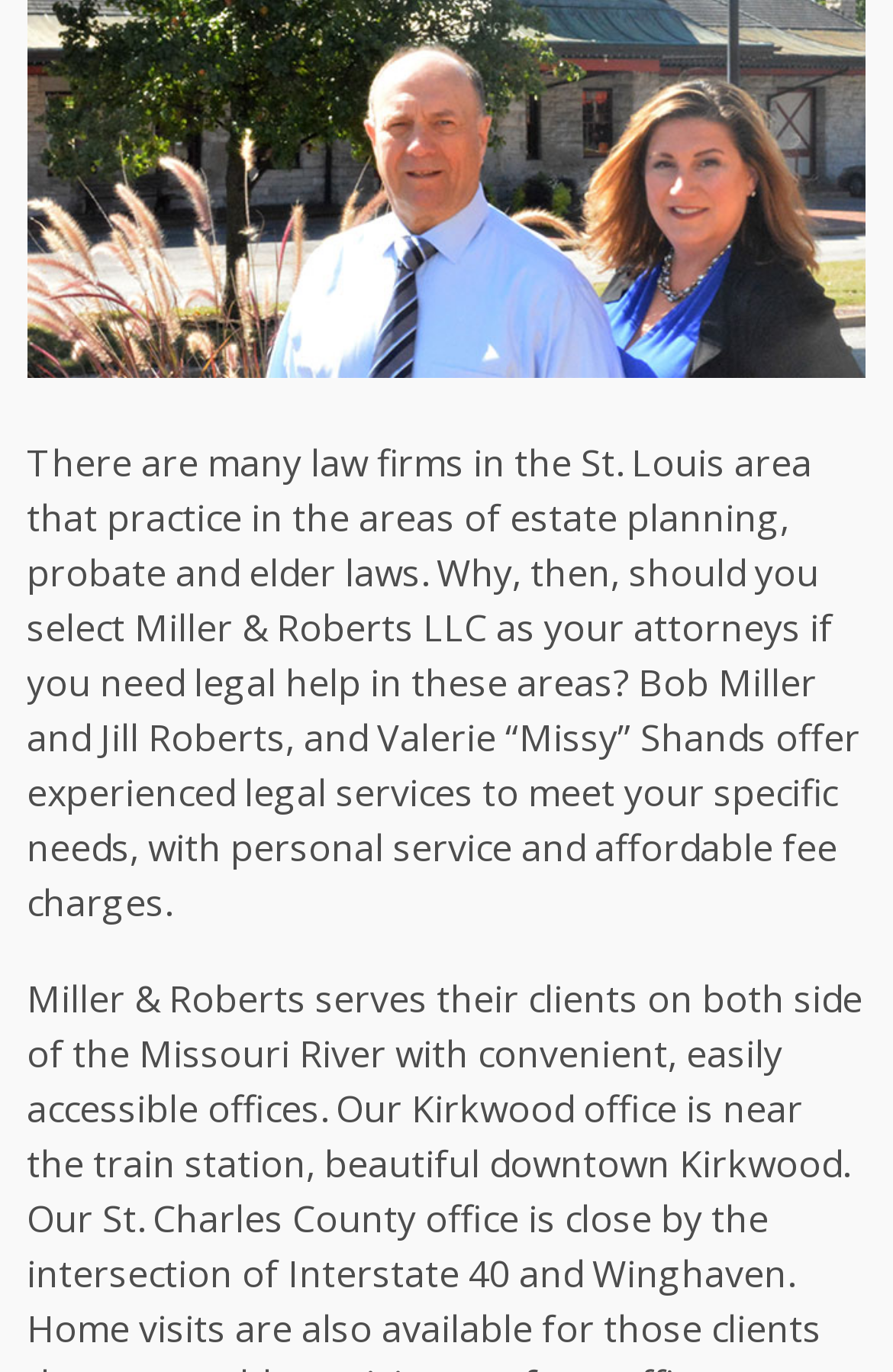Find the bounding box coordinates of the clickable region needed to perform the following instruction: "visit O’Fallon Office". The coordinates should be provided as four float numbers between 0 and 1, i.e., [left, top, right, bottom].

[0.068, 0.009, 0.932, 0.076]